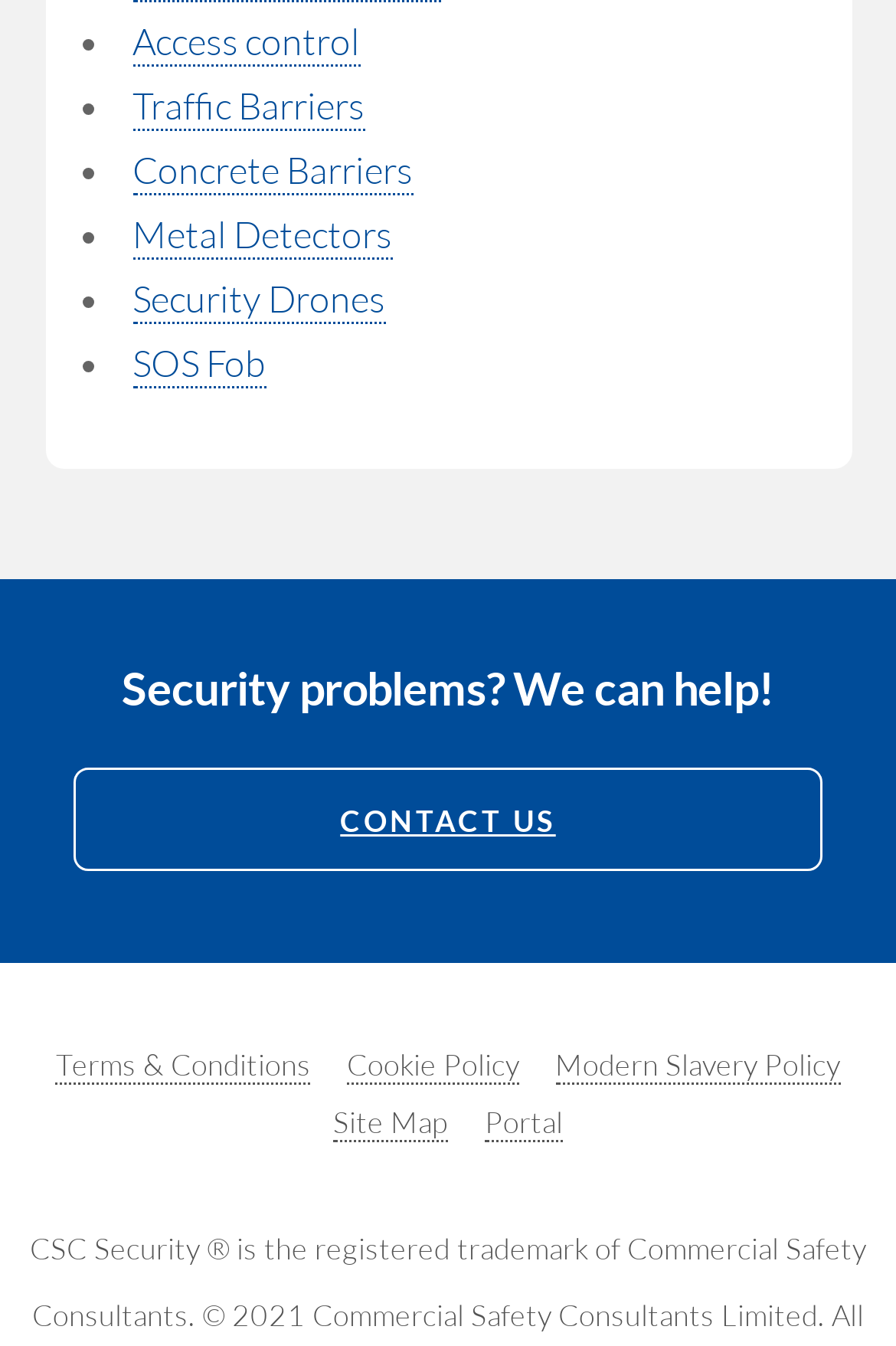What is the last link in the list of security-related links?
Based on the visual, give a brief answer using one word or a short phrase.

SOS Fob